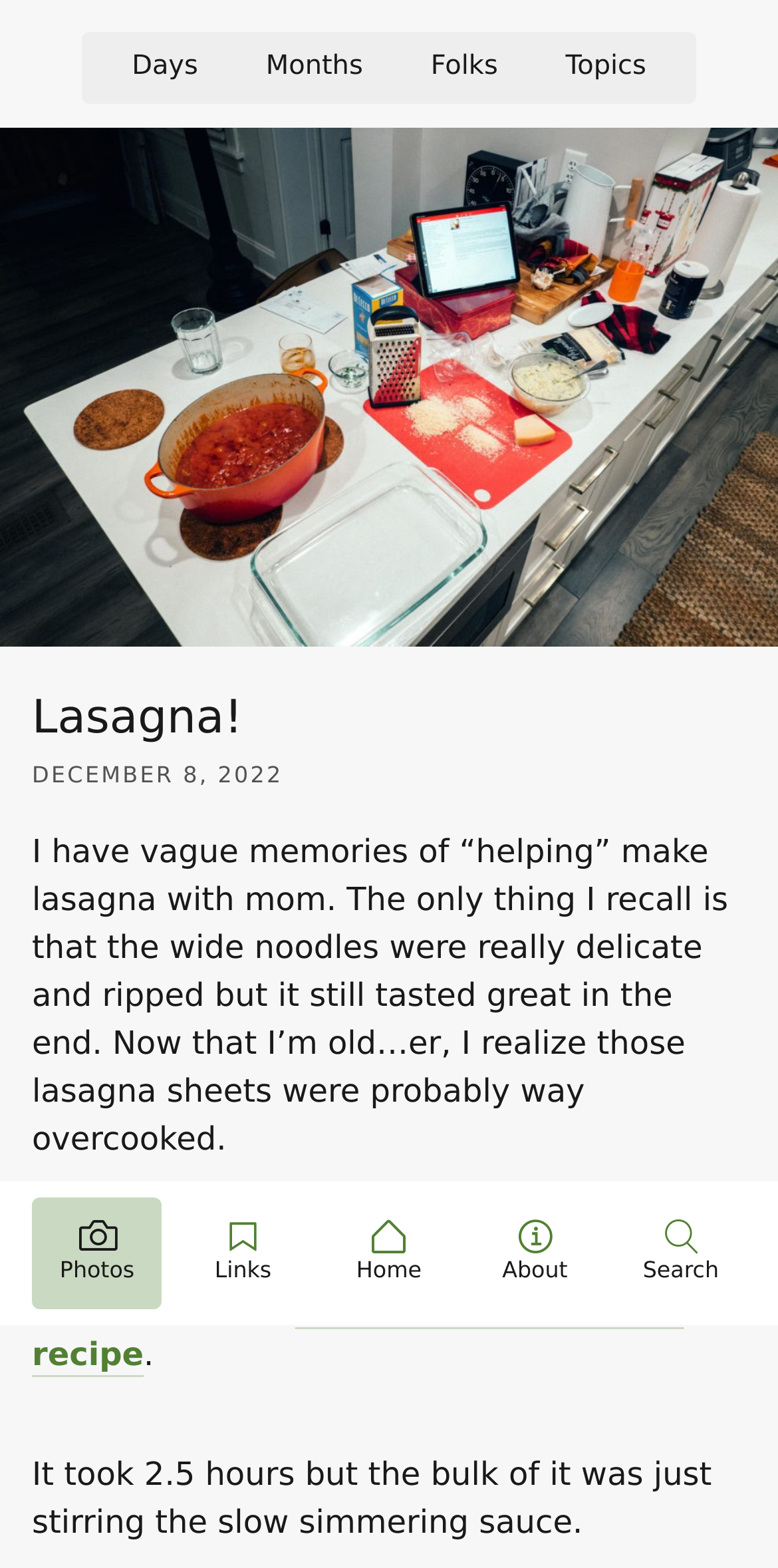Provide the bounding box coordinates of the HTML element this sentence describes: "World’s Best Lasagna recipe". The bounding box coordinates consist of four float numbers between 0 and 1, i.e., [left, top, right, bottom].

[0.041, 0.821, 0.879, 0.876]